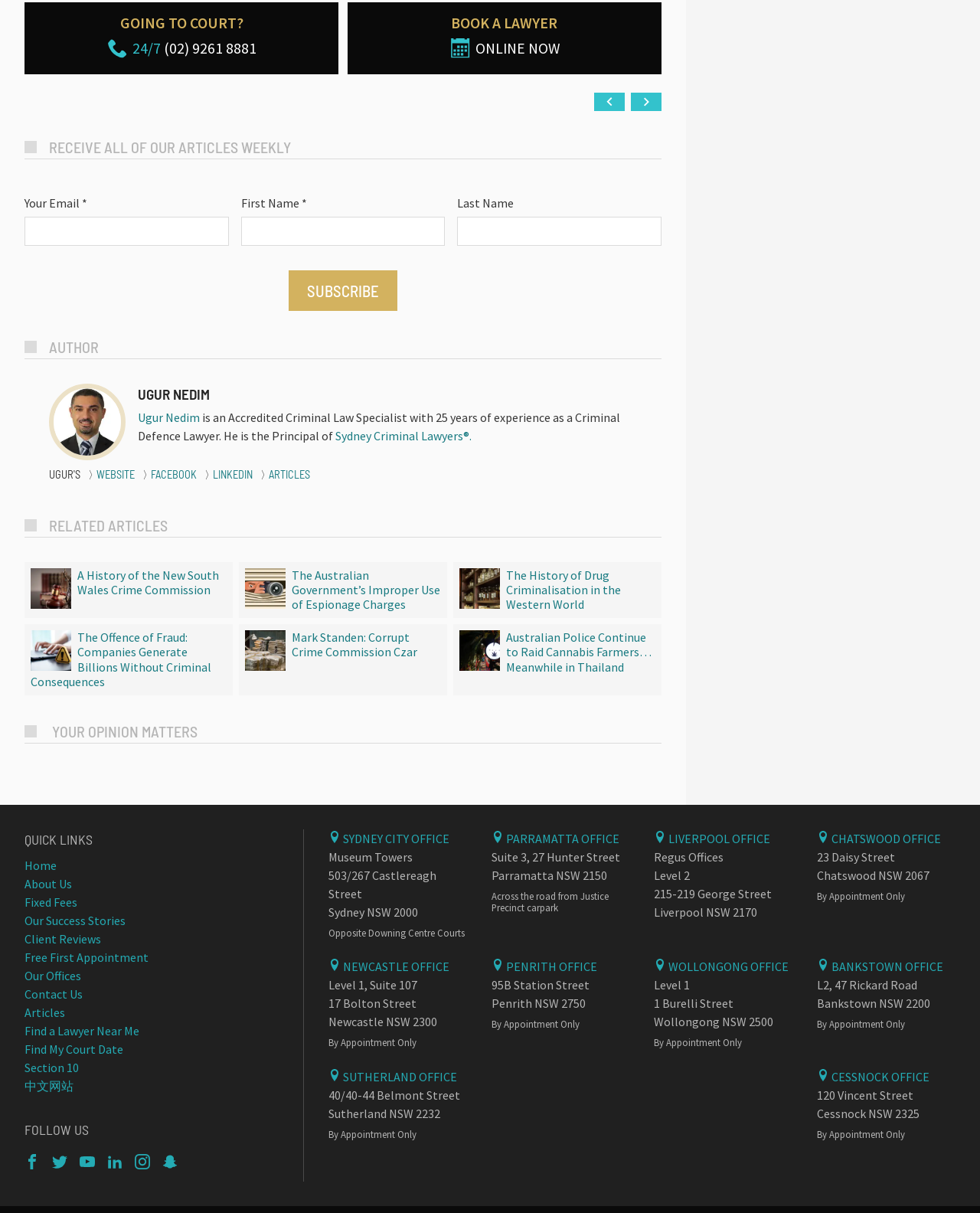Find the bounding box coordinates for the area you need to click to carry out the instruction: "Visit the Sydney City Office". The coordinates should be four float numbers between 0 and 1, indicated as [left, top, right, bottom].

[0.335, 0.685, 0.458, 0.698]